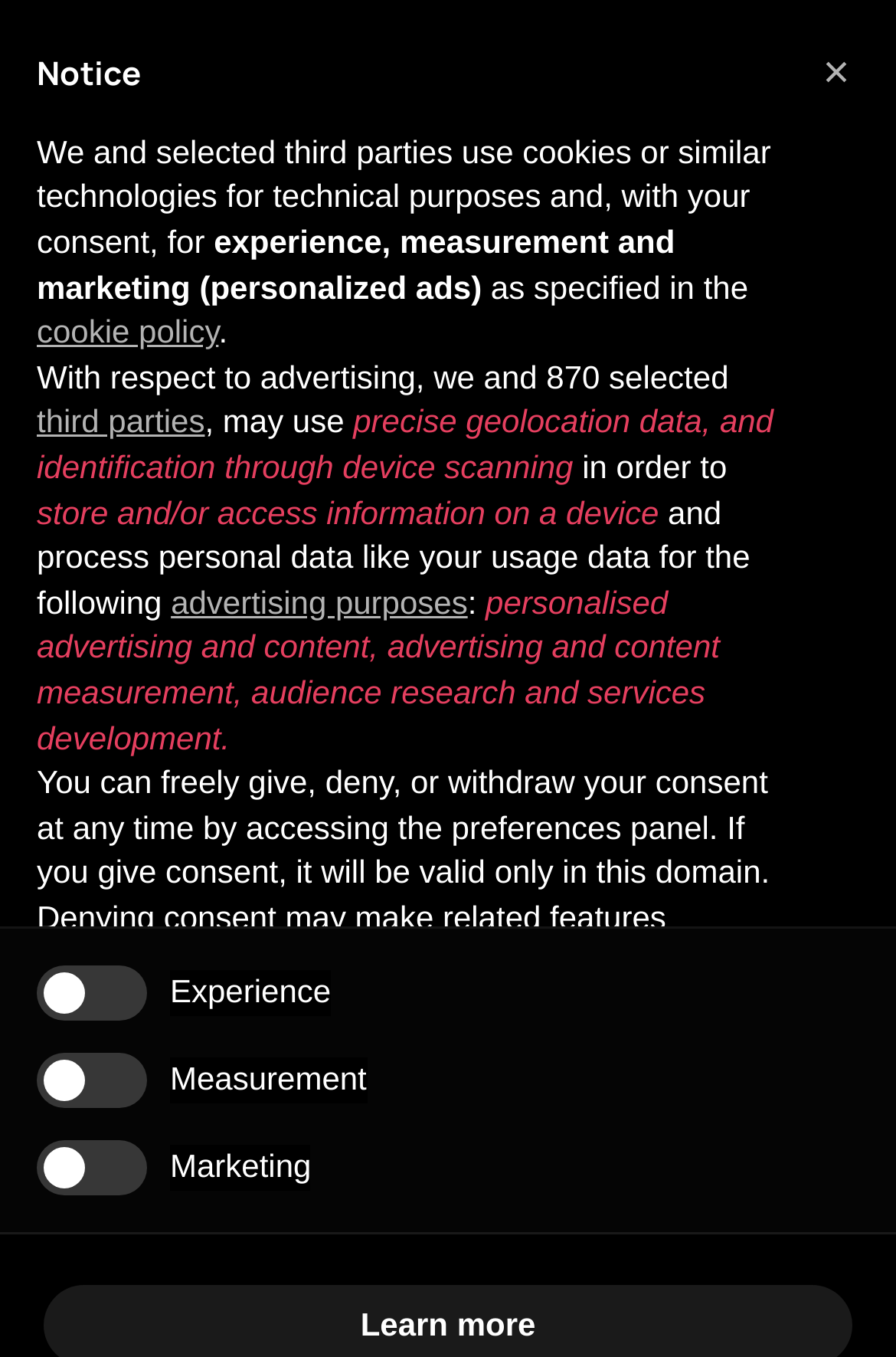How many checkboxes are available in the preferences panel? Based on the image, give a response in one word or a short phrase.

3